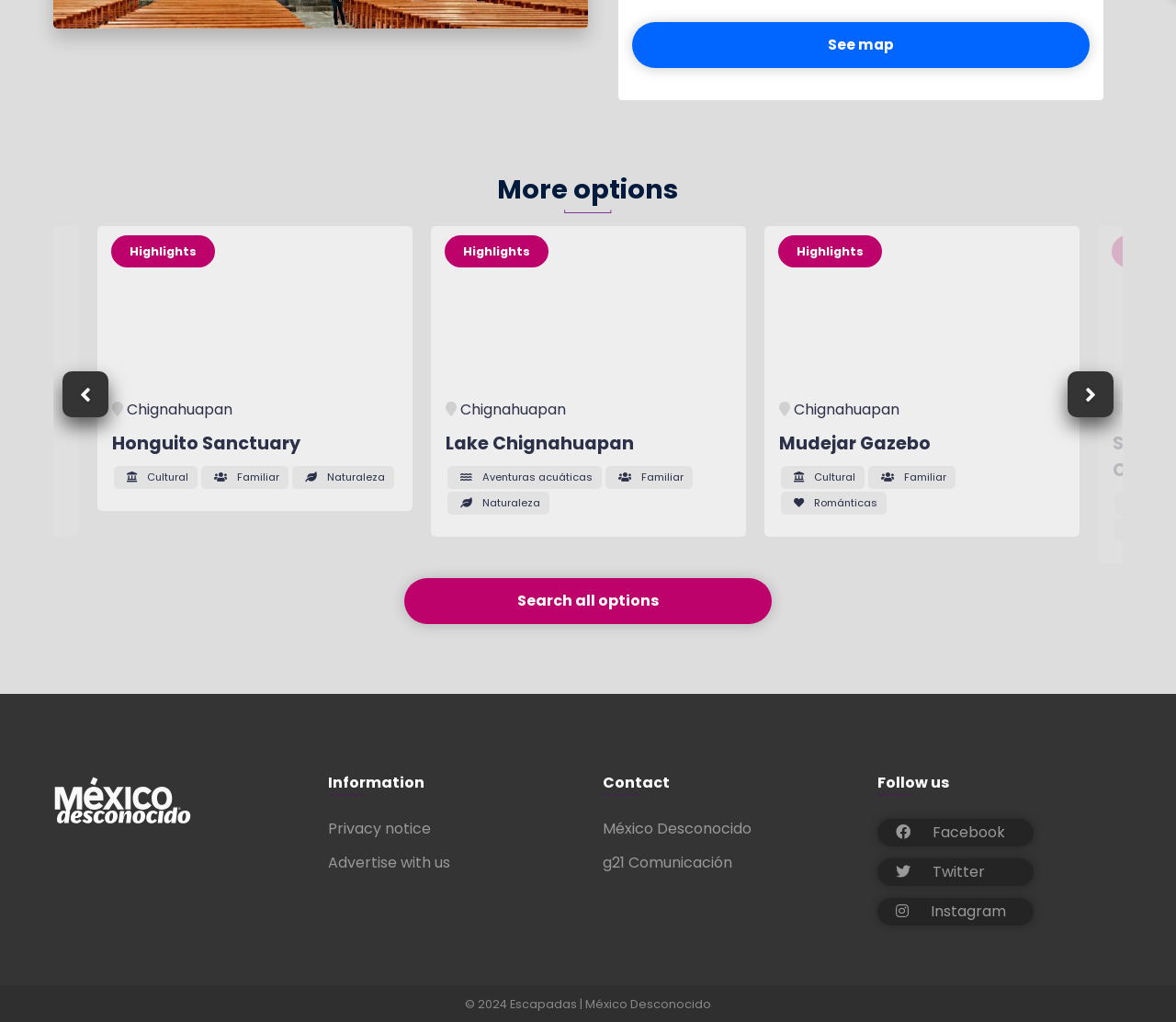Determine the bounding box coordinates of the section I need to click to execute the following instruction: "View Chignahuapan Honguito Sanctuary". Provide the coordinates as four float numbers between 0 and 1, i.e., [left, top, right, bottom].

[0.082, 0.221, 0.35, 0.5]